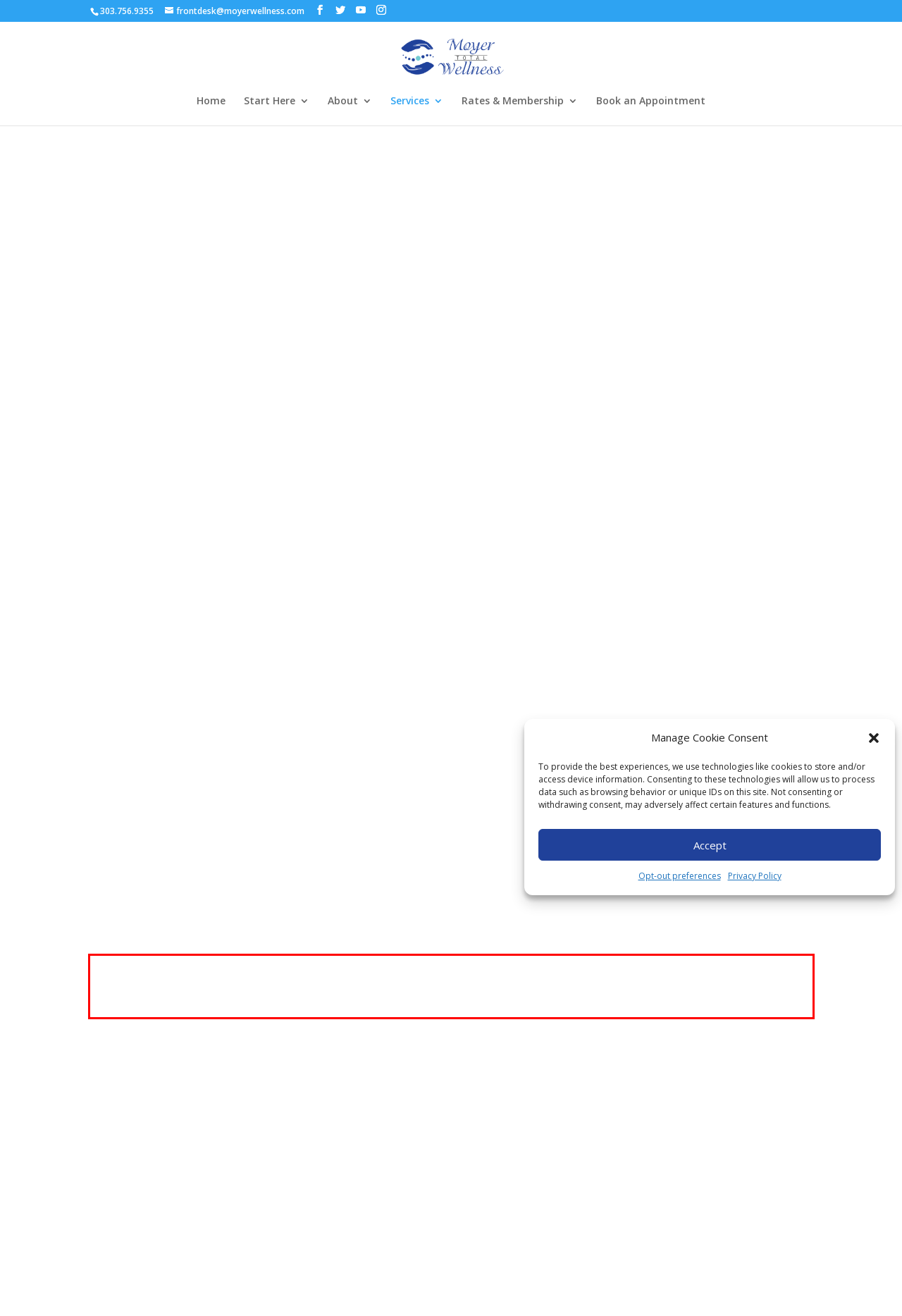Examine the webpage screenshot, find the red bounding box, and extract the text content within this marked area.

Rolfing® Structural Integration is a holistic treatment to address problematic postural alignment and structural compensation patterns that form throughout our lives causing imbalances and pain. By manipulating fascia, soft tissues, skeletal structure, and the nervous system, Rolfing helps people with their body alignment to discover ease in posture and movement.